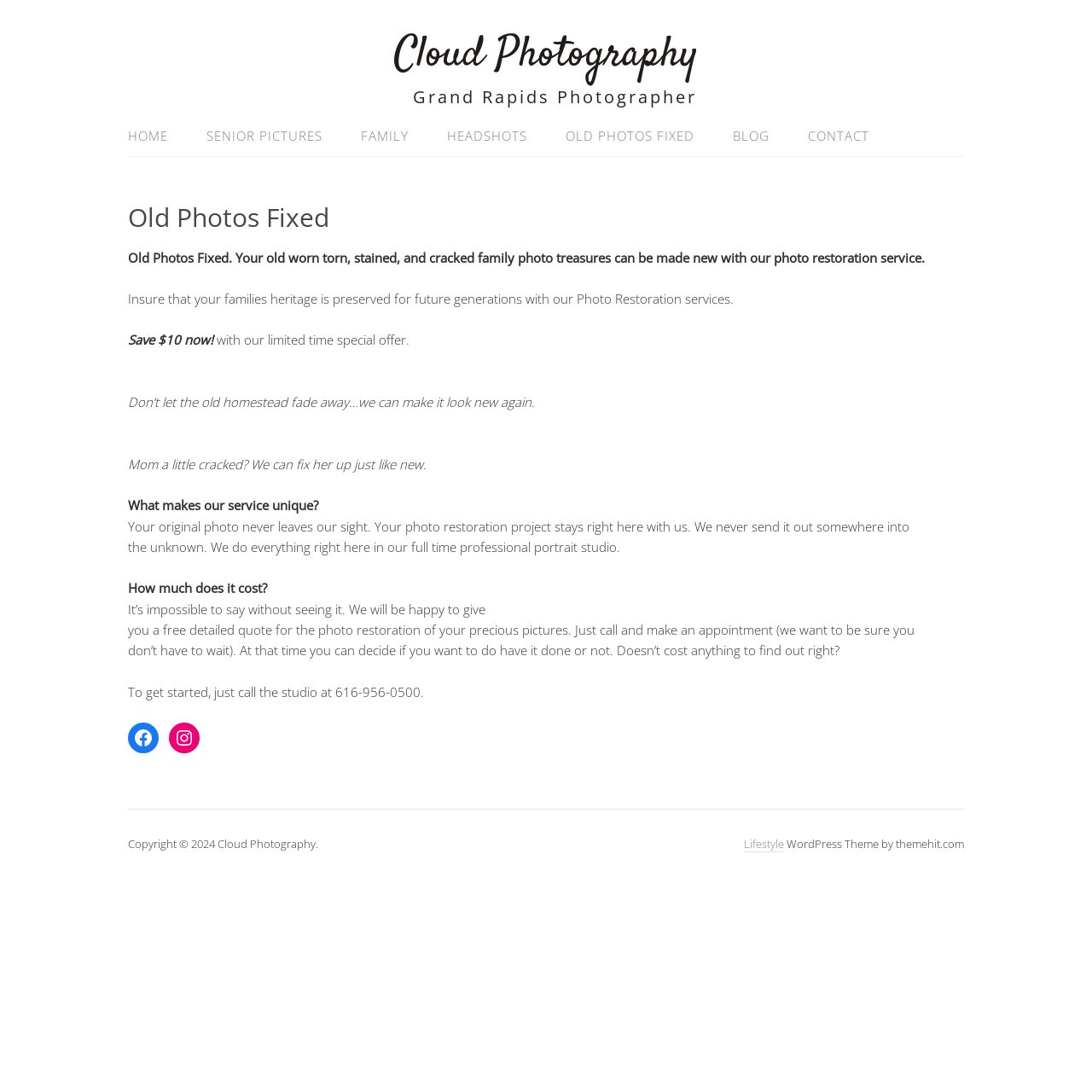Determine the bounding box for the described HTML element: "Old Photos Fixed". Ensure the coordinates are four float numbers between 0 and 1 in the format [left, top, right, bottom].

[0.502, 0.108, 0.652, 0.141]